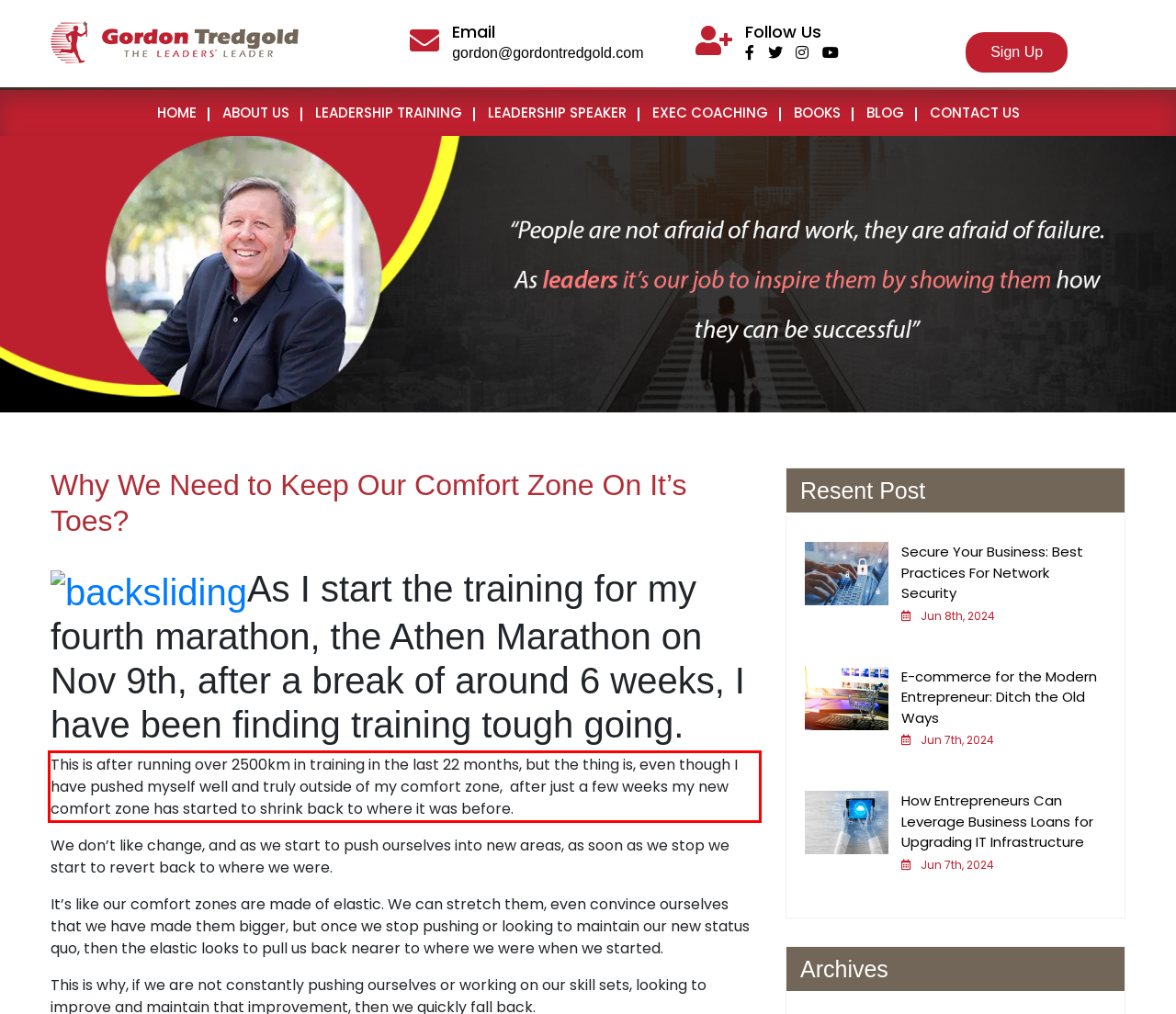You are given a webpage screenshot with a red bounding box around a UI element. Extract and generate the text inside this red bounding box.

This is after running over 2500km in training in the last 22 months, but the thing is, even though I have pushed myself well and truly outside of my comfort zone, after just a few weeks my new comfort zone has started to shrink back to where it was before.